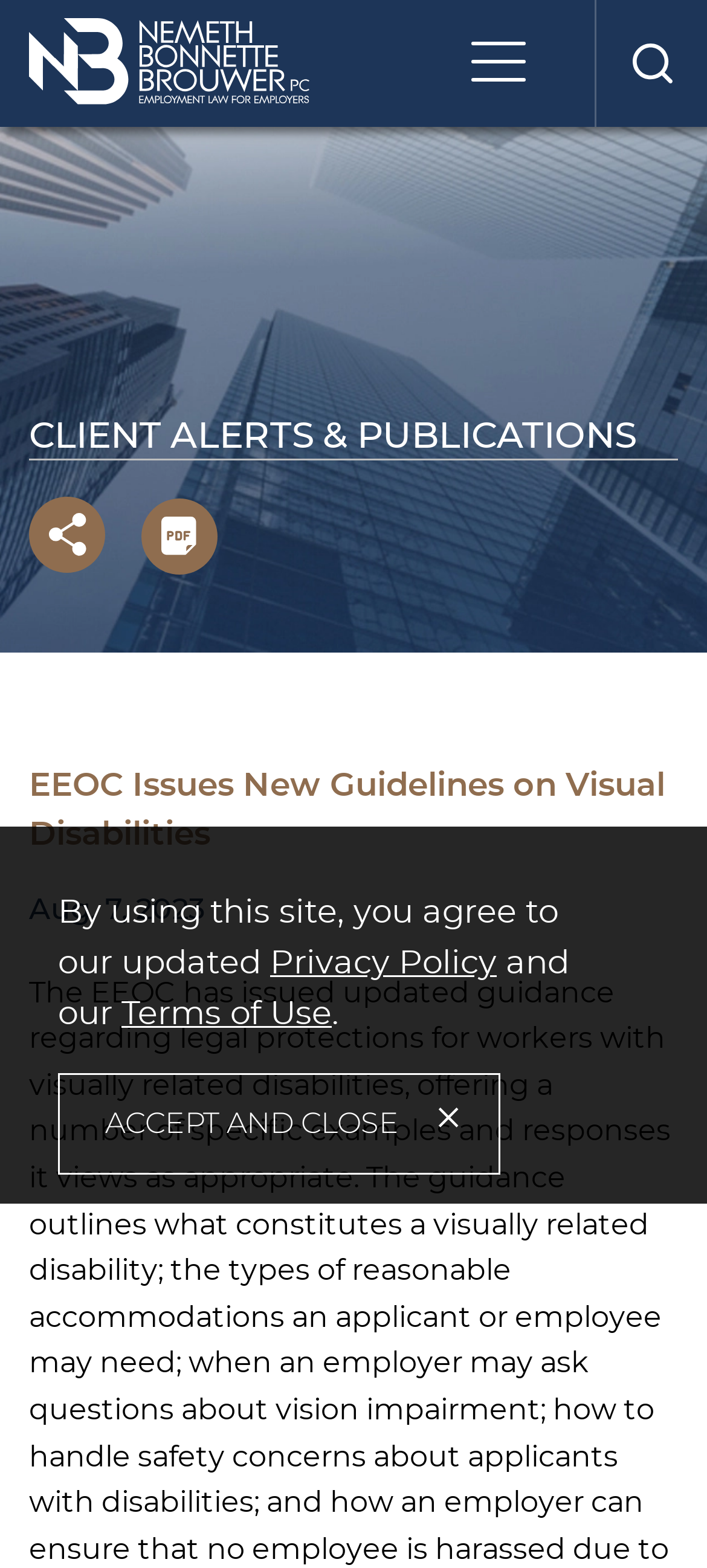What is the format of the document available for download?
Refer to the image and provide a one-word or short phrase answer.

PDF